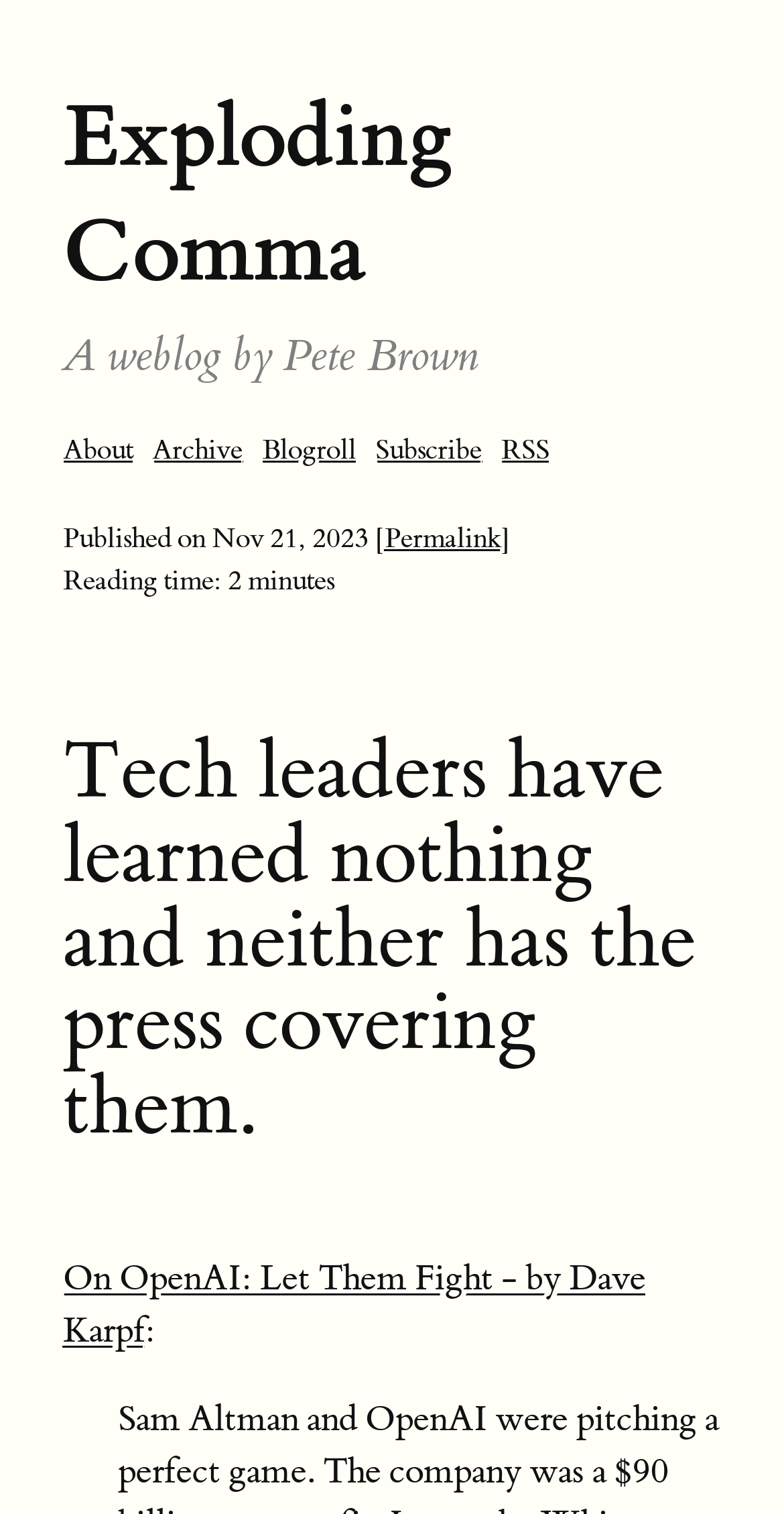How long does it take to read the article?
Provide an in-depth and detailed explanation in response to the question.

I found the answer by looking at the StaticText element 'Reading time: 2 minutes' which is a child of the Root Element.